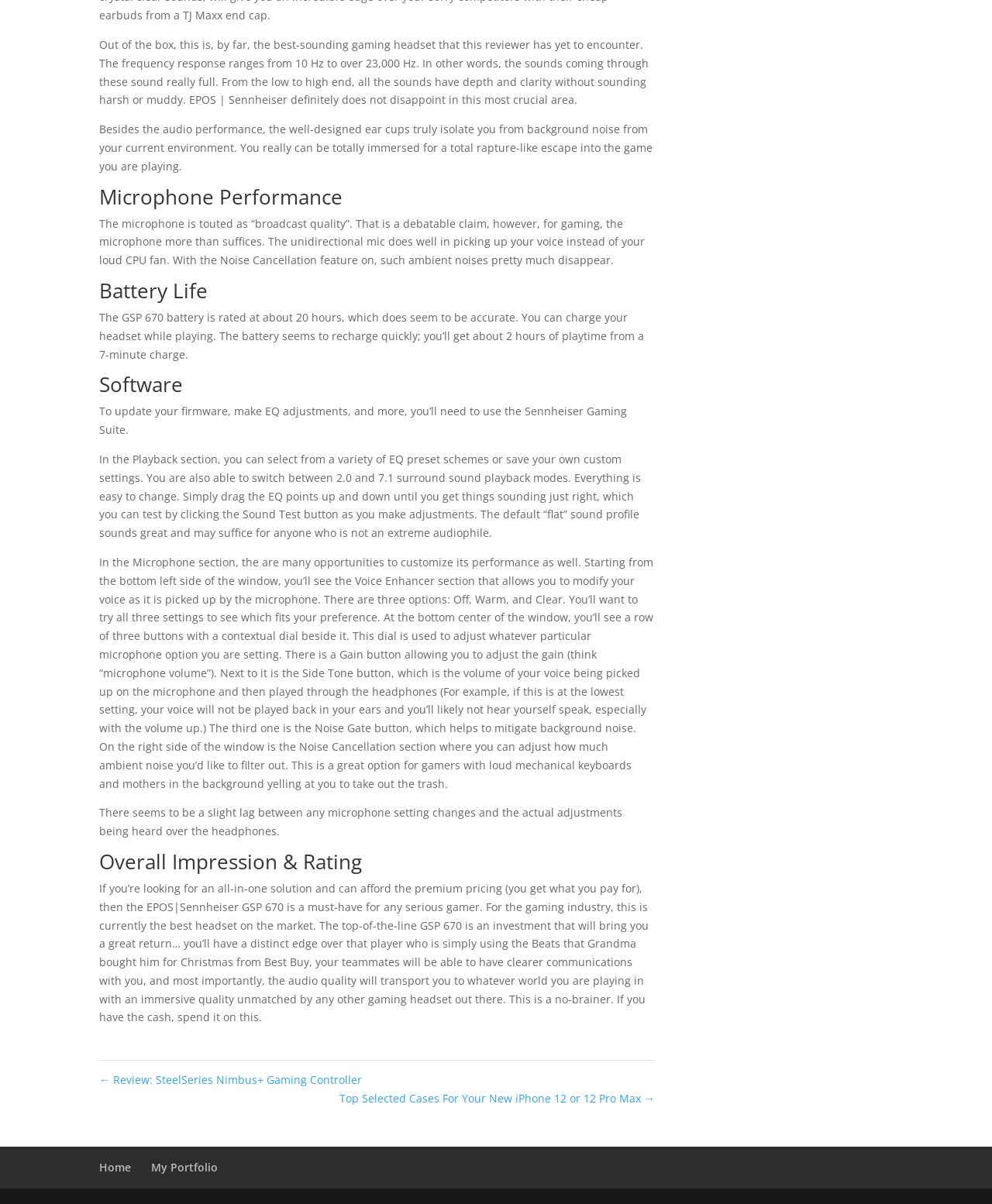What is the purpose of the Noise Cancellation feature?
Refer to the image and provide a one-word or short phrase answer.

To filter out ambient noise